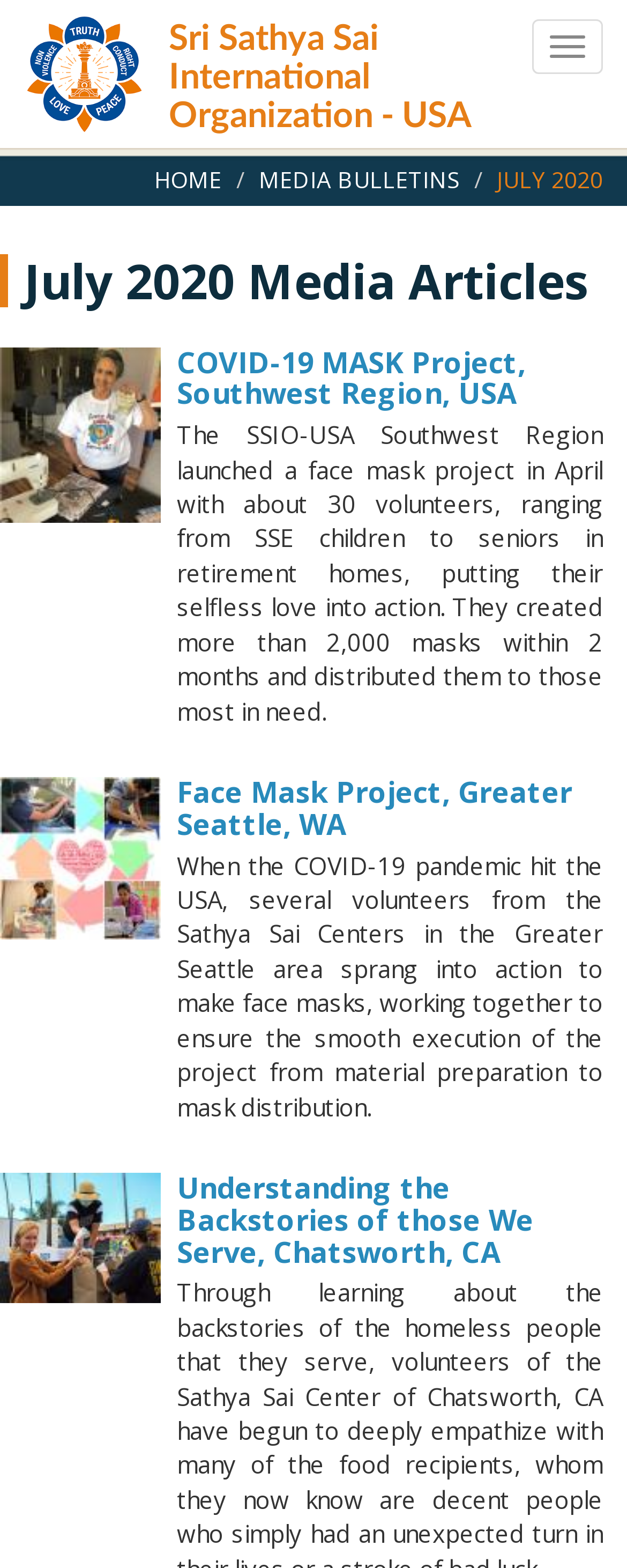What is the purpose of the face mask project?
Carefully analyze the image and provide a thorough answer to the question.

I read the static text of the first media article, which describes the face mask project as creating and distributing masks to those most in need. Therefore, I concluded that the purpose of the face mask project is to distribute masks to those in need.